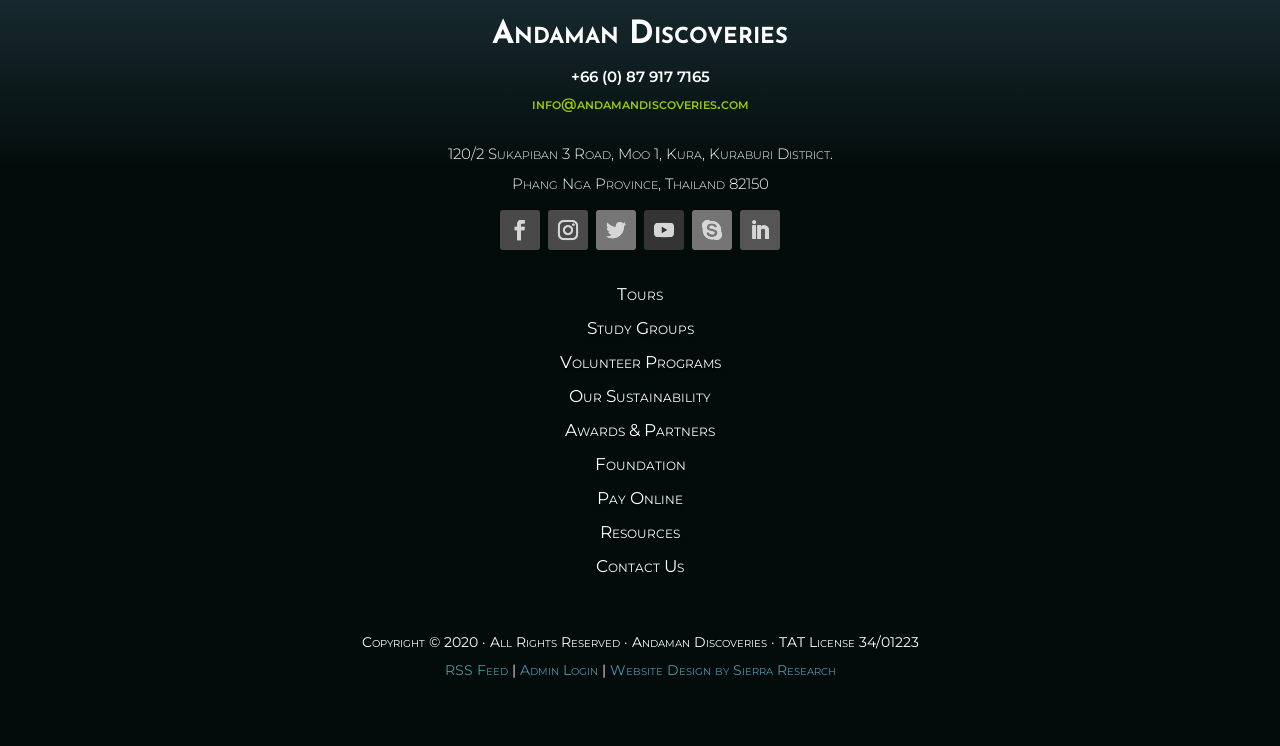What is the province of the location of Andaman Discoveries?
From the details in the image, provide a complete and detailed answer to the question.

I found the province by looking at the StaticText element with the OCR text 'Phang Nga Province, Thailand 82150' located at [0.4, 0.233, 0.6, 0.258]